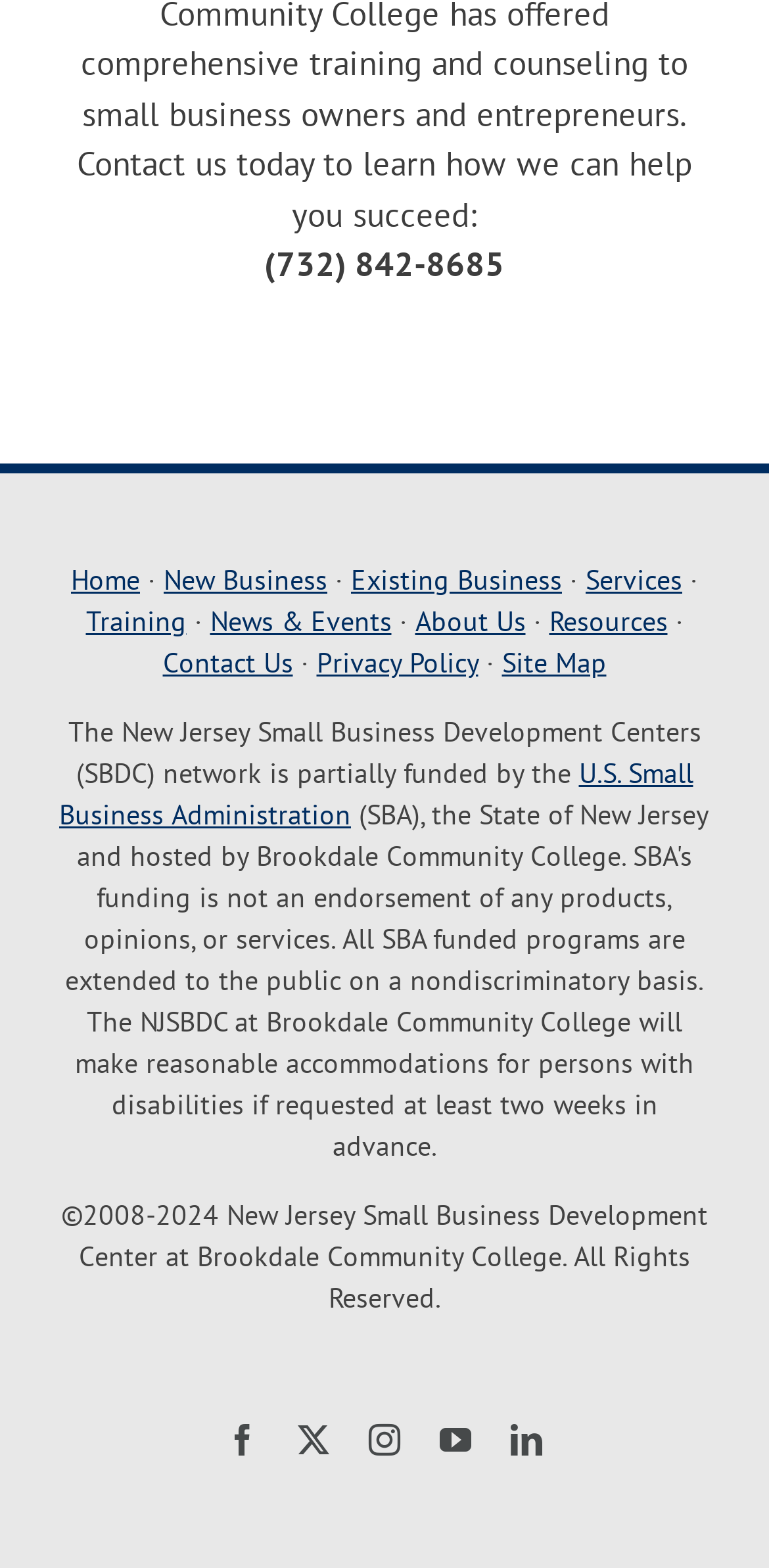Please identify the bounding box coordinates of the element's region that should be clicked to execute the following instruction: "Click Home". The bounding box coordinates must be four float numbers between 0 and 1, i.e., [left, top, right, bottom].

[0.092, 0.358, 0.182, 0.381]